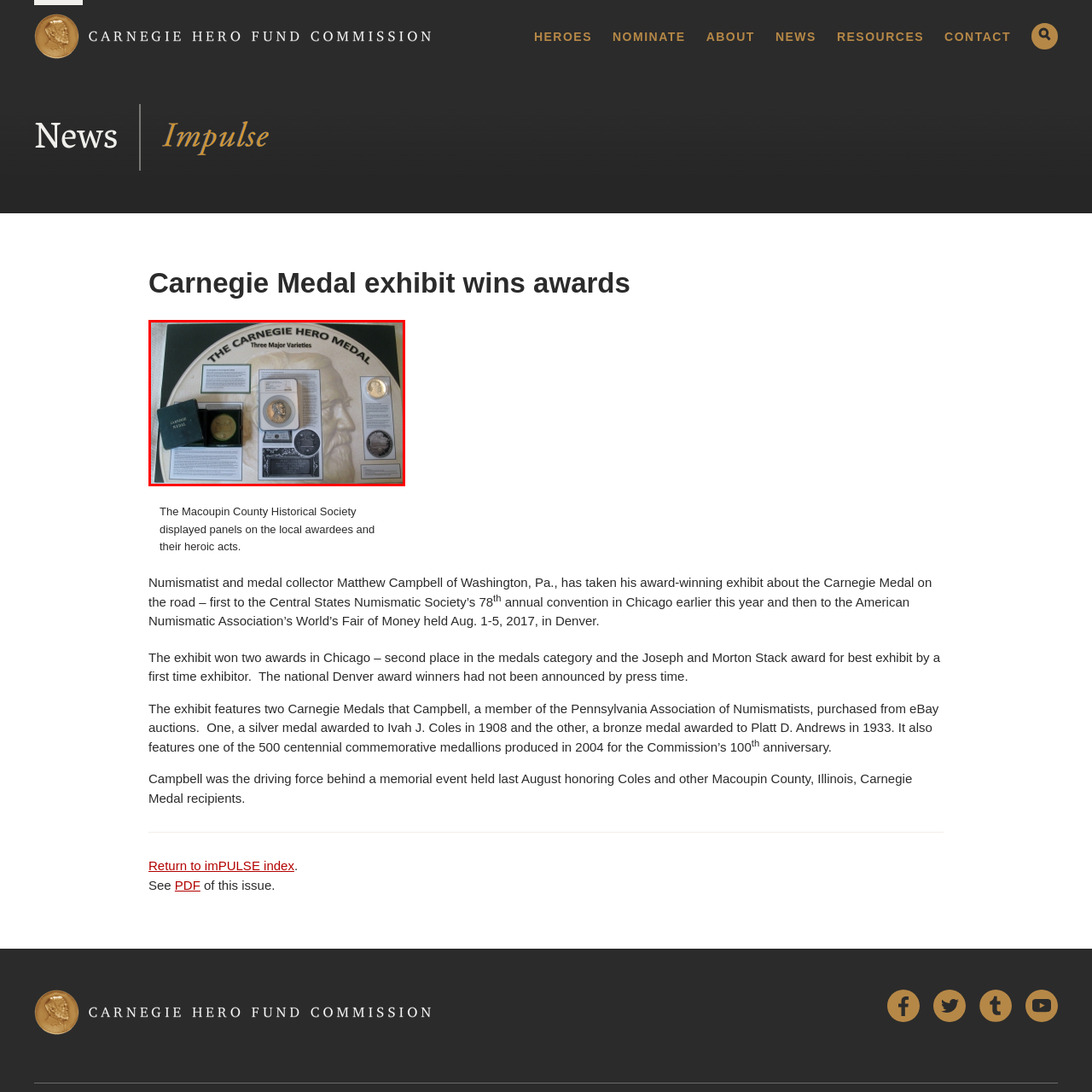Inspect the section within the red border, What is the purpose of the Carnegie Medal? Provide a one-word or one-phrase answer.

Honors individuals for outstanding acts of heroism